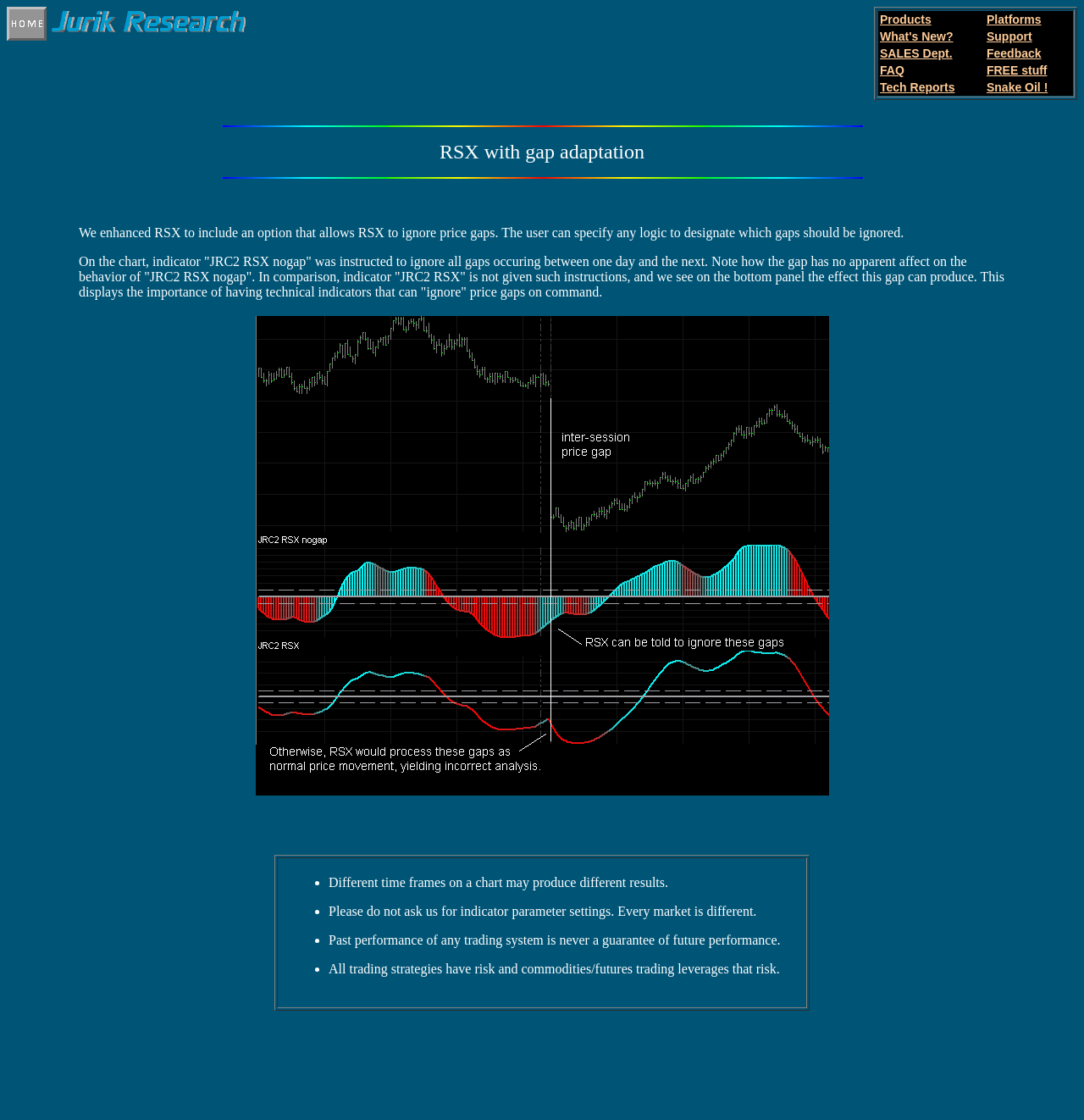Identify the bounding box coordinates of the region that needs to be clicked to carry out this instruction: "Go to Support". Provide these coordinates as four float numbers ranging from 0 to 1, i.e., [left, top, right, bottom].

[0.909, 0.025, 0.99, 0.04]